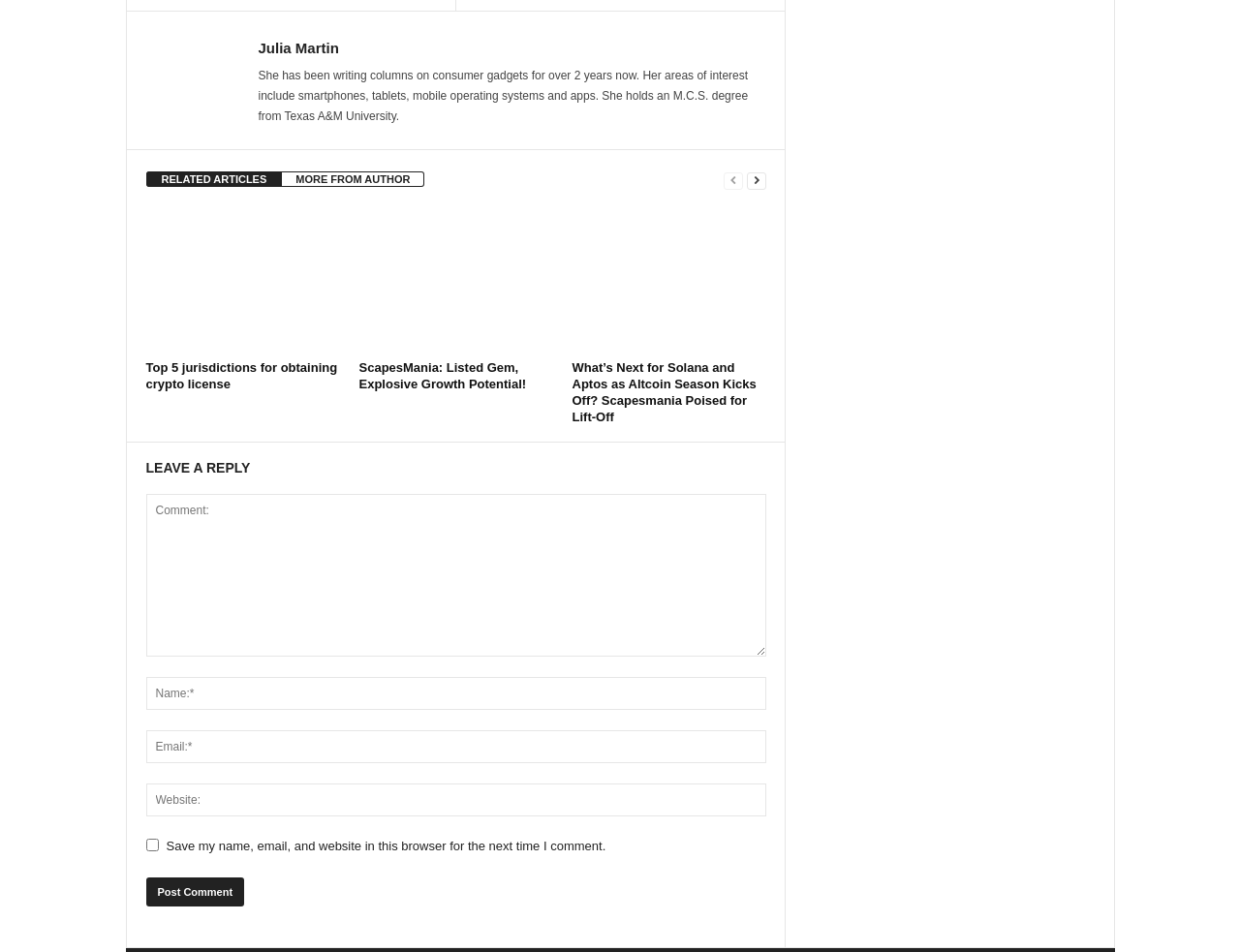Pinpoint the bounding box coordinates of the element you need to click to execute the following instruction: "Read more about Top 5 jurisdictions for obtaining crypto license". The bounding box should be represented by four float numbers between 0 and 1, in the format [left, top, right, bottom].

[0.118, 0.218, 0.274, 0.371]